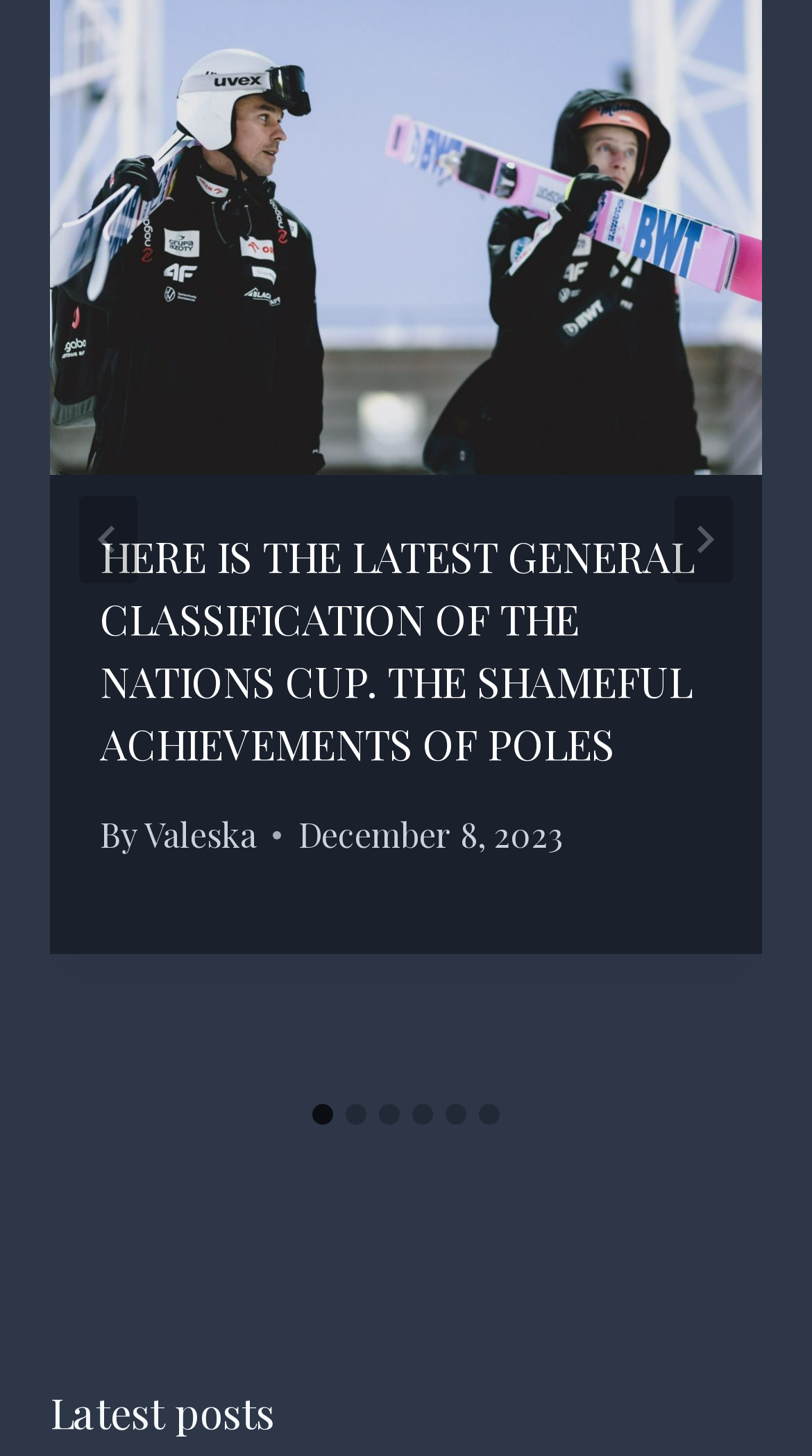Who is the author of the current post?
Based on the image, give a one-word or short phrase answer.

Valeska